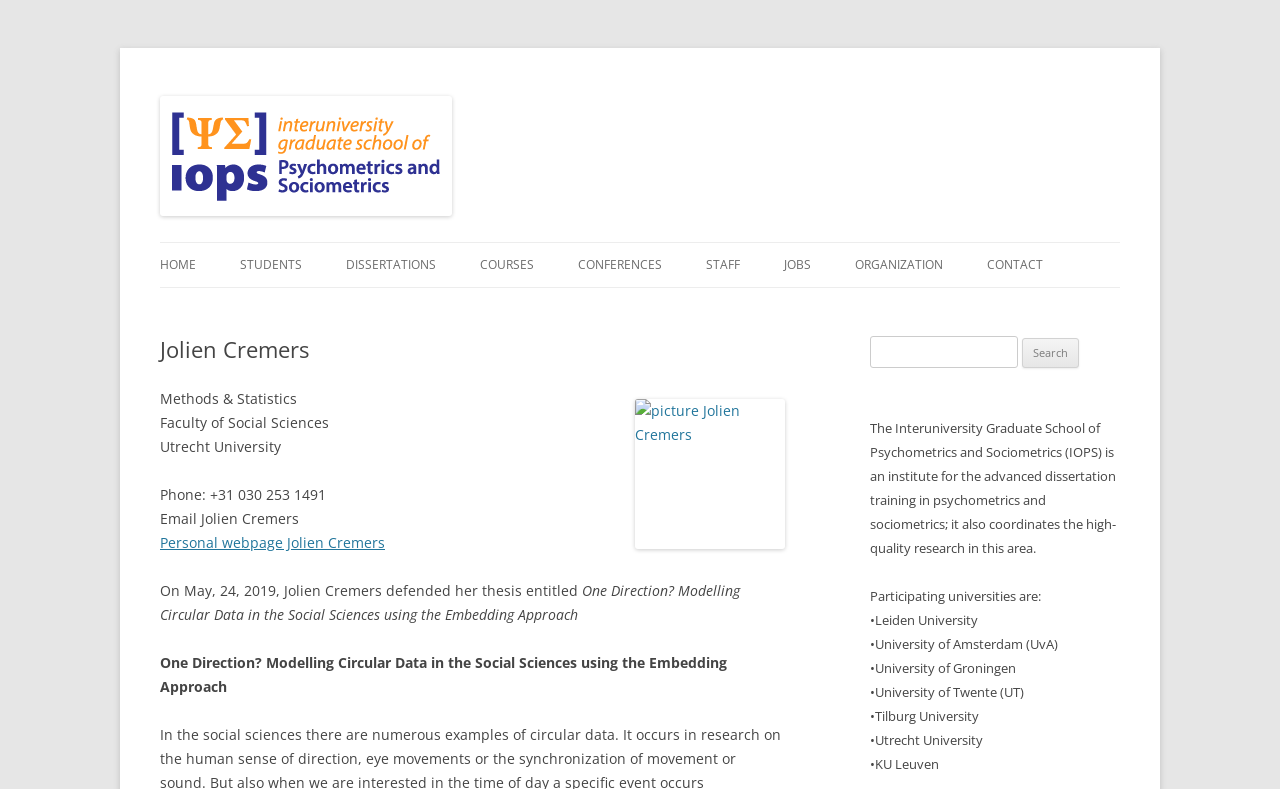Identify the bounding box coordinates of the section to be clicked to complete the task described by the following instruction: "Visit the personal webpage of Jolien Cremers". The coordinates should be four float numbers between 0 and 1, formatted as [left, top, right, bottom].

[0.125, 0.675, 0.301, 0.699]